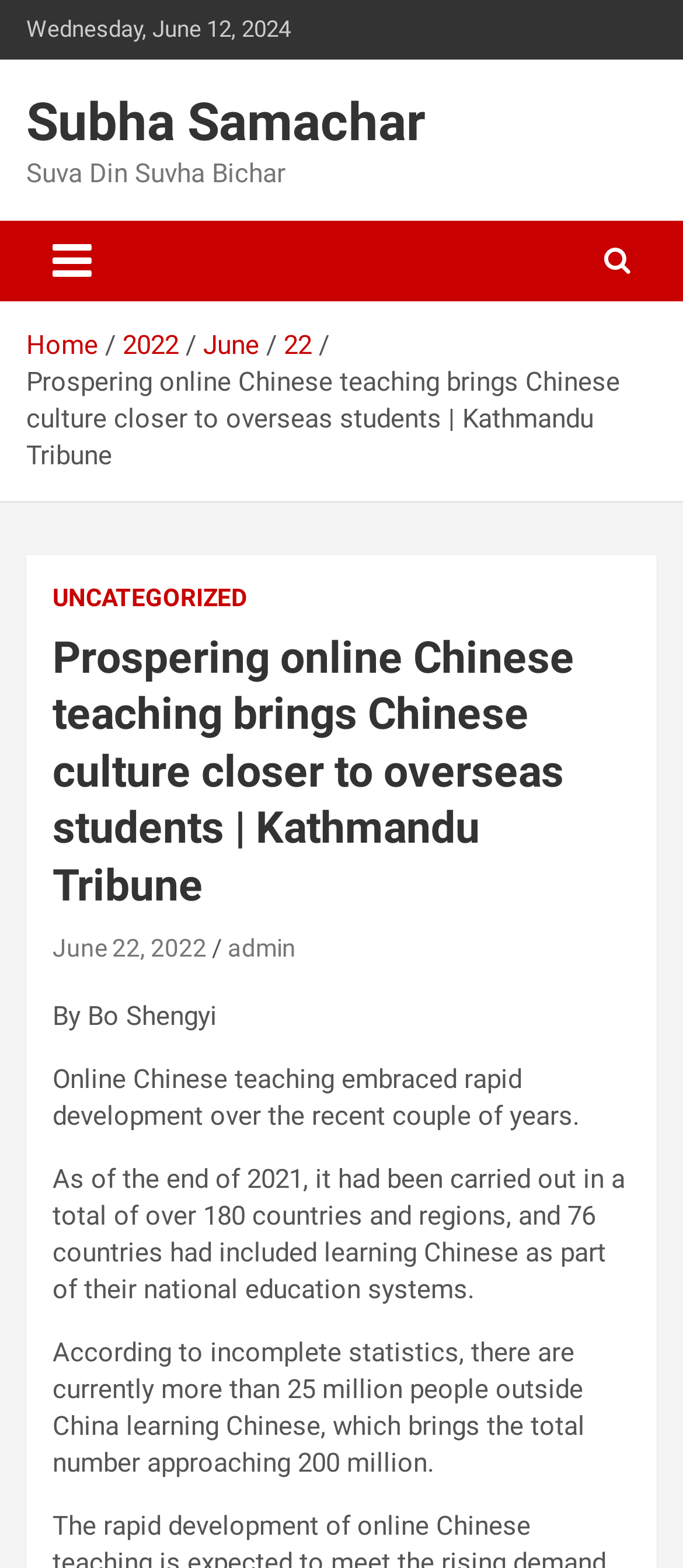What is the total number of people learning Chinese approaching?
Give a one-word or short phrase answer based on the image.

200 million